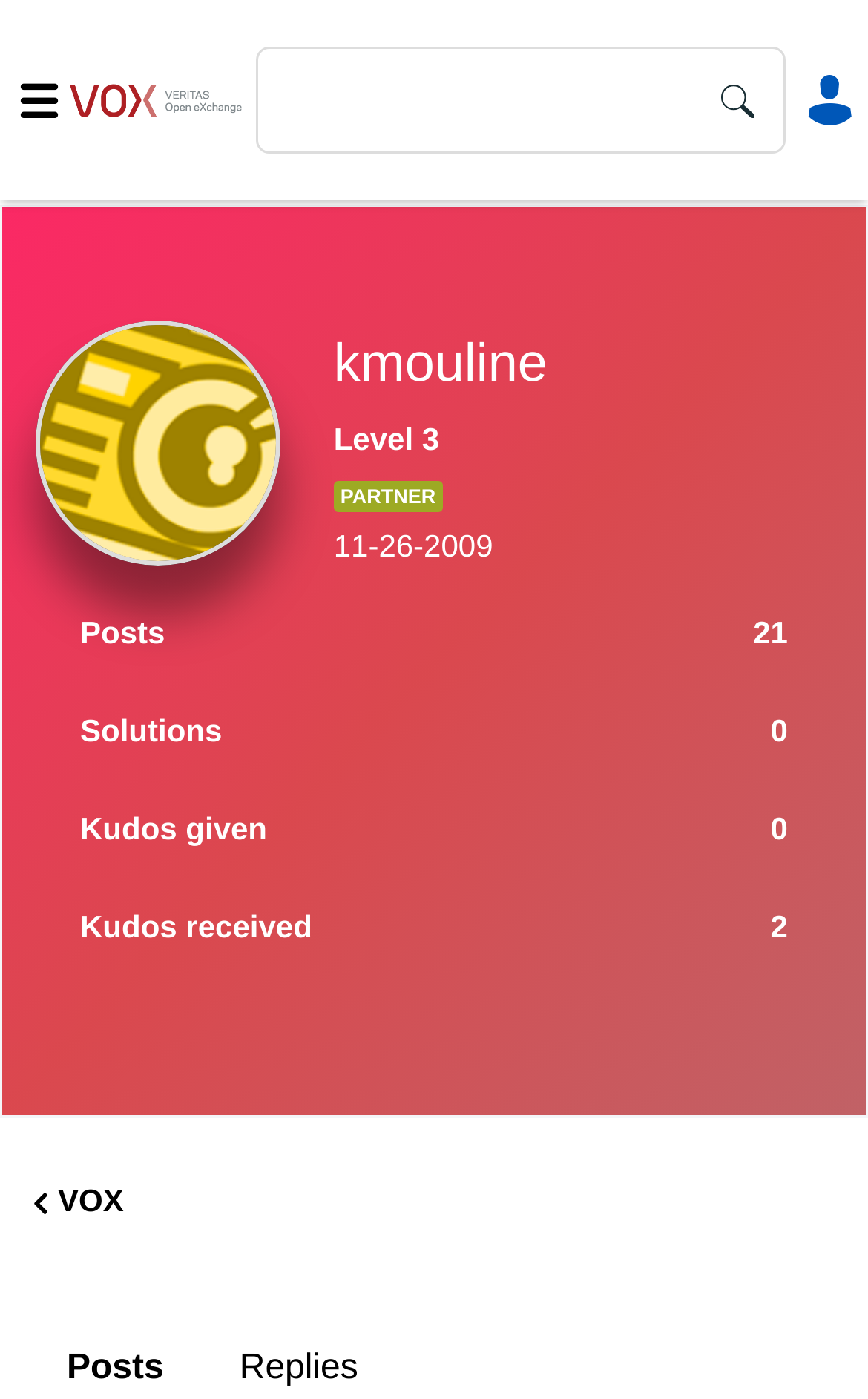Provide the bounding box coordinates of the HTML element this sentence describes: "name="submitContext" value="Search"".

[0.747, 0.035, 0.953, 0.108]